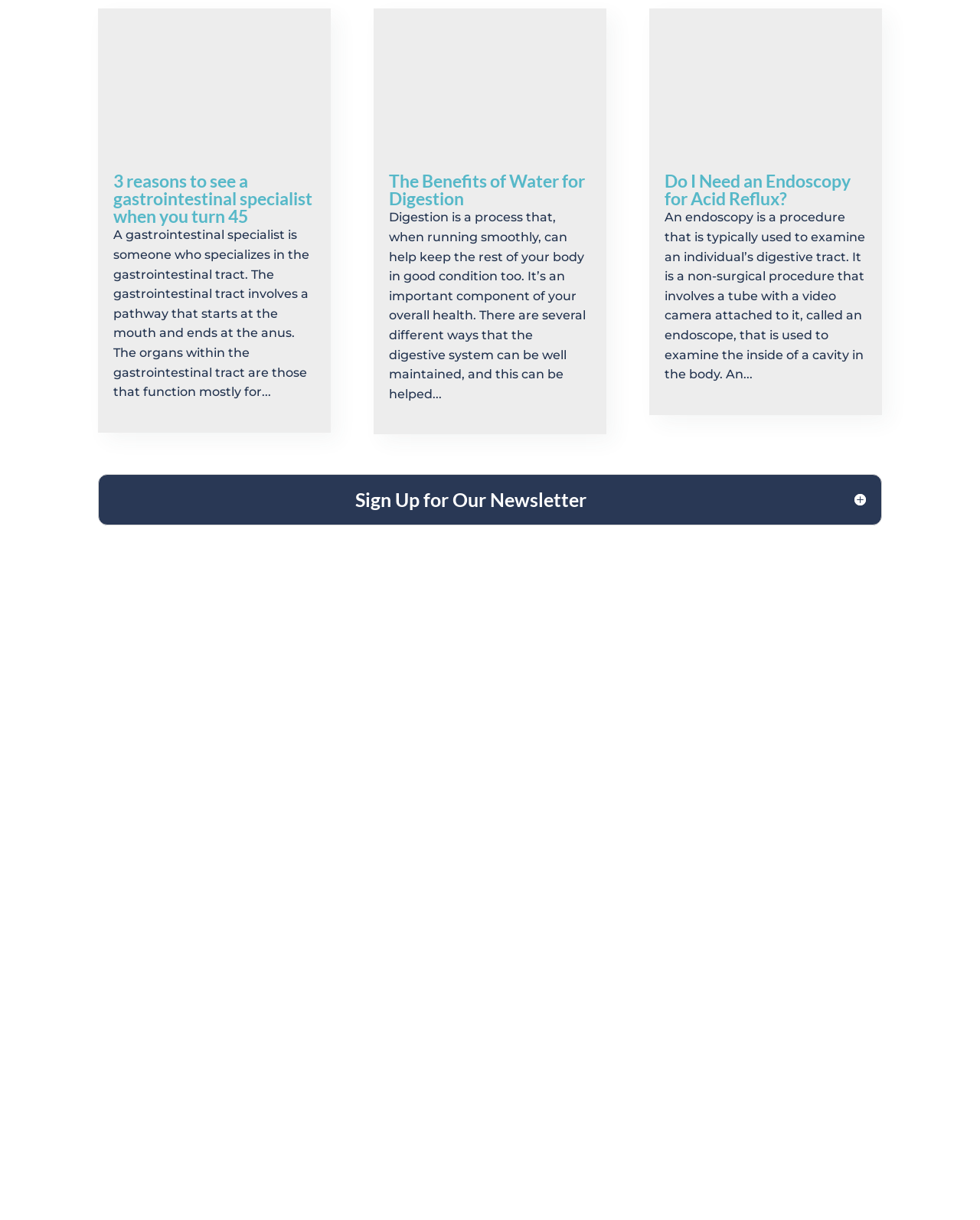How can I make an appointment?
Respond with a short answer, either a single word or a phrase, based on the image.

Call or Patient Portal Login